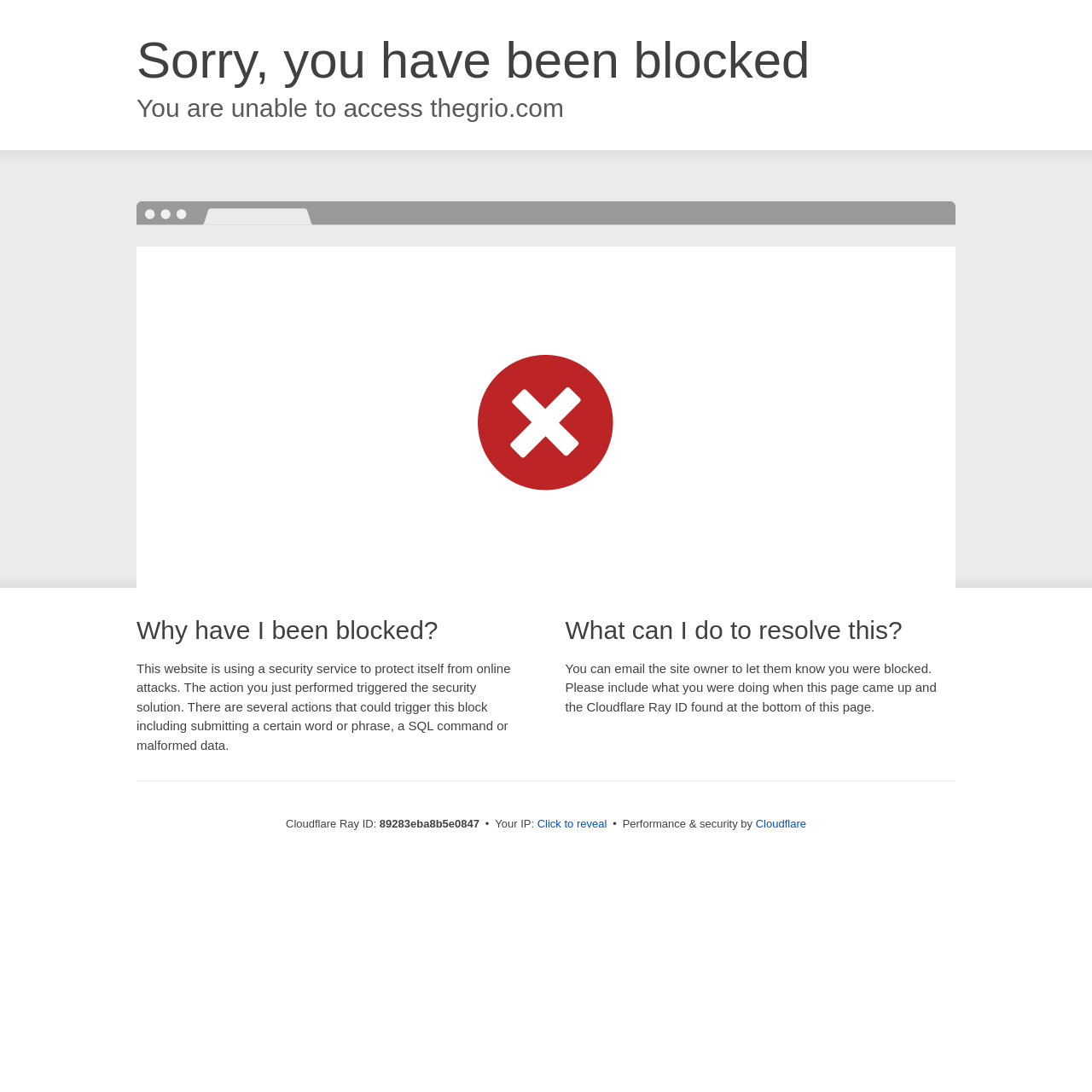Return the bounding box coordinates of the UI element that corresponds to this description: "Click to reveal". The coordinates must be given as four float numbers in the range of 0 and 1, [left, top, right, bottom].

[0.492, 0.747, 0.556, 0.762]